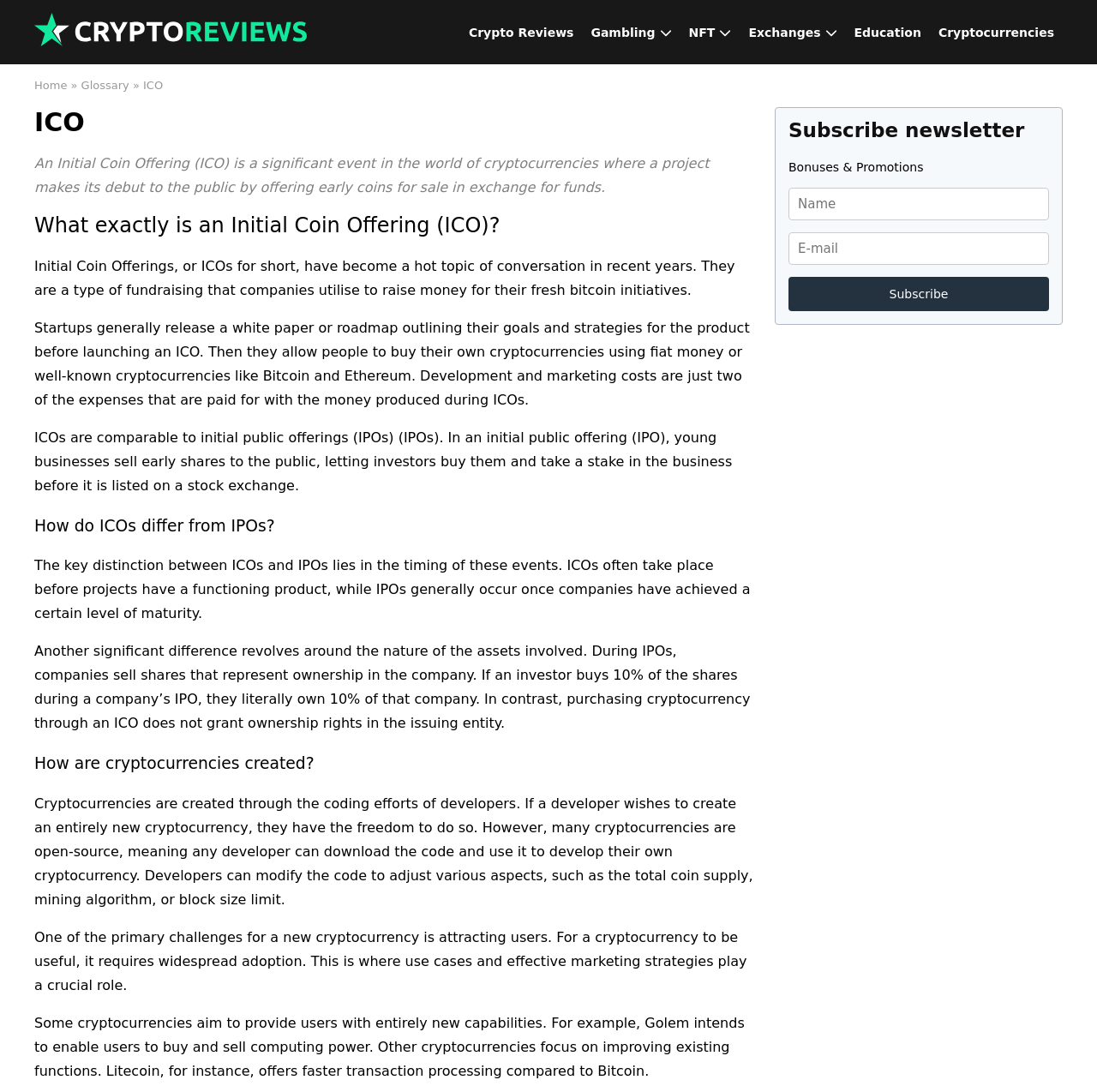What is the purpose of an ICO?
Please respond to the question with as much detail as possible.

The purpose of an ICO is fundraising, as mentioned in the text 'They are a type of fundraising that companies utilise to raise money for their fresh bitcoin initiatives.' This is further supported by the explanation of how startups release a white paper or roadmap outlining their goals and strategies for the product before launching an ICO.